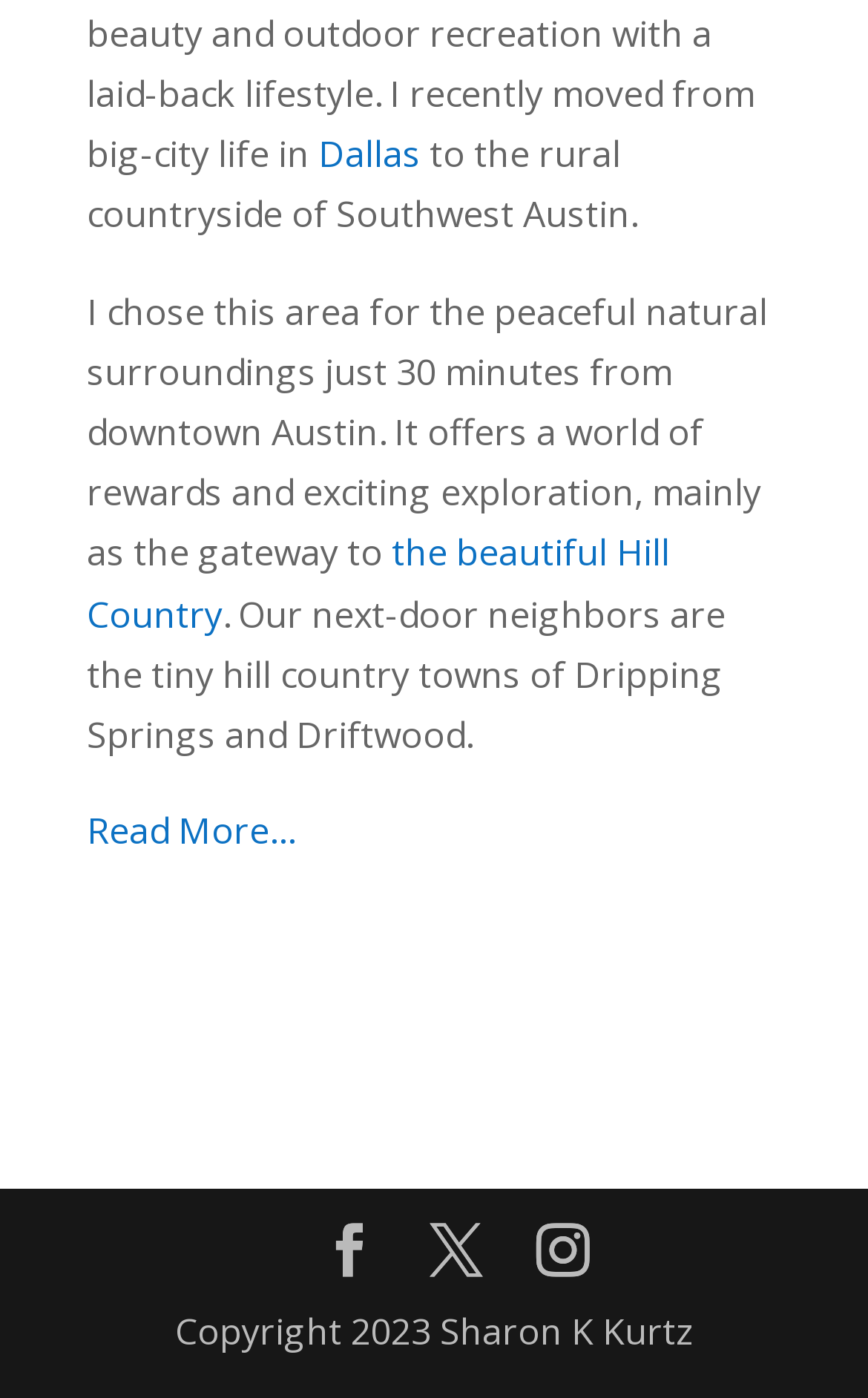Please find the bounding box coordinates (top-left x, top-left y, bottom-right x, bottom-right y) in the screenshot for the UI element described as follows: June 19, 2022

None